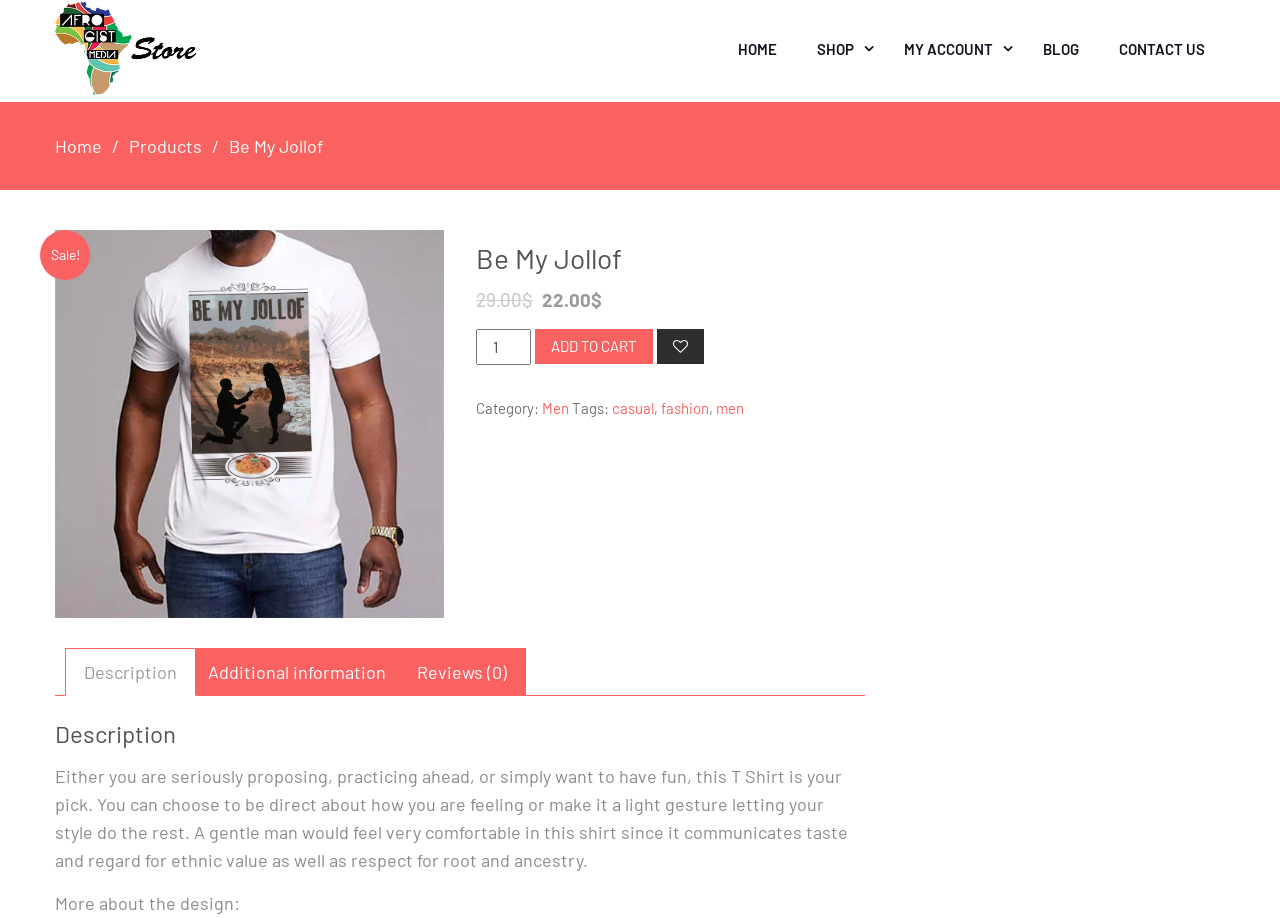Provide a short answer to the following question with just one word or phrase: What is the current price of the product?

22.00$